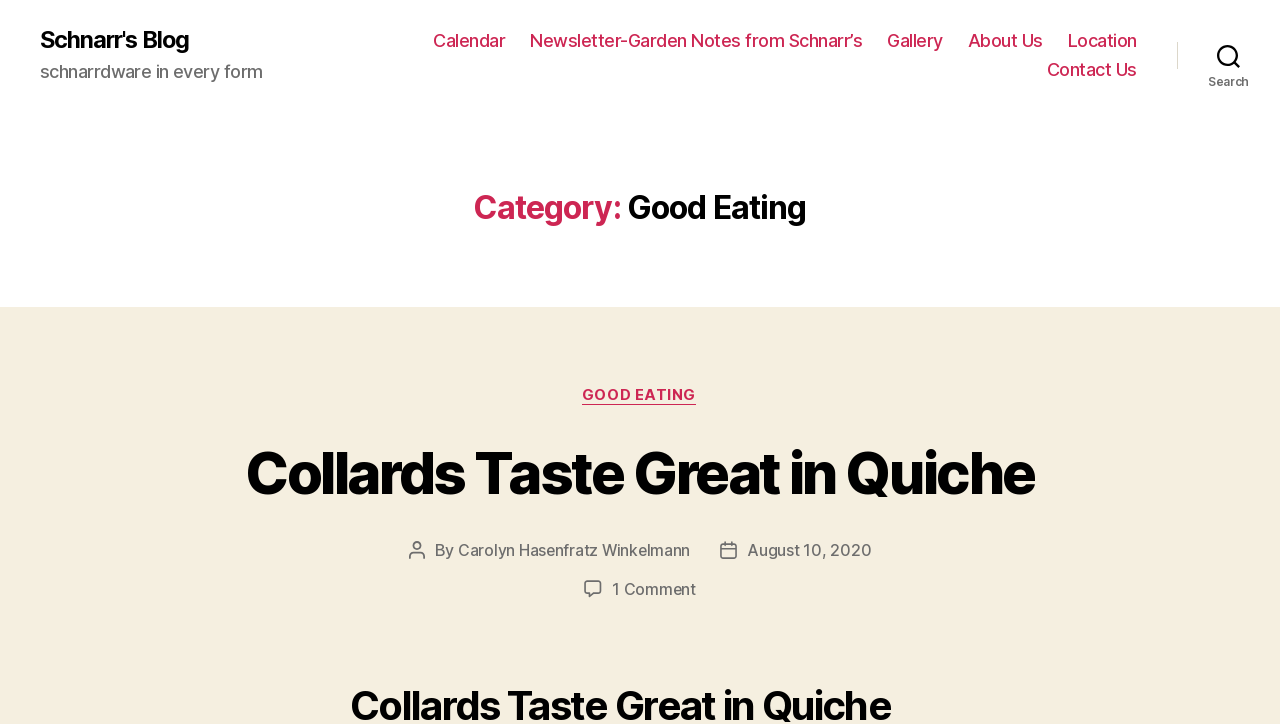Determine the bounding box coordinates of the region that needs to be clicked to achieve the task: "read Collards Taste Great in Quiche".

[0.154, 0.6, 0.846, 0.706]